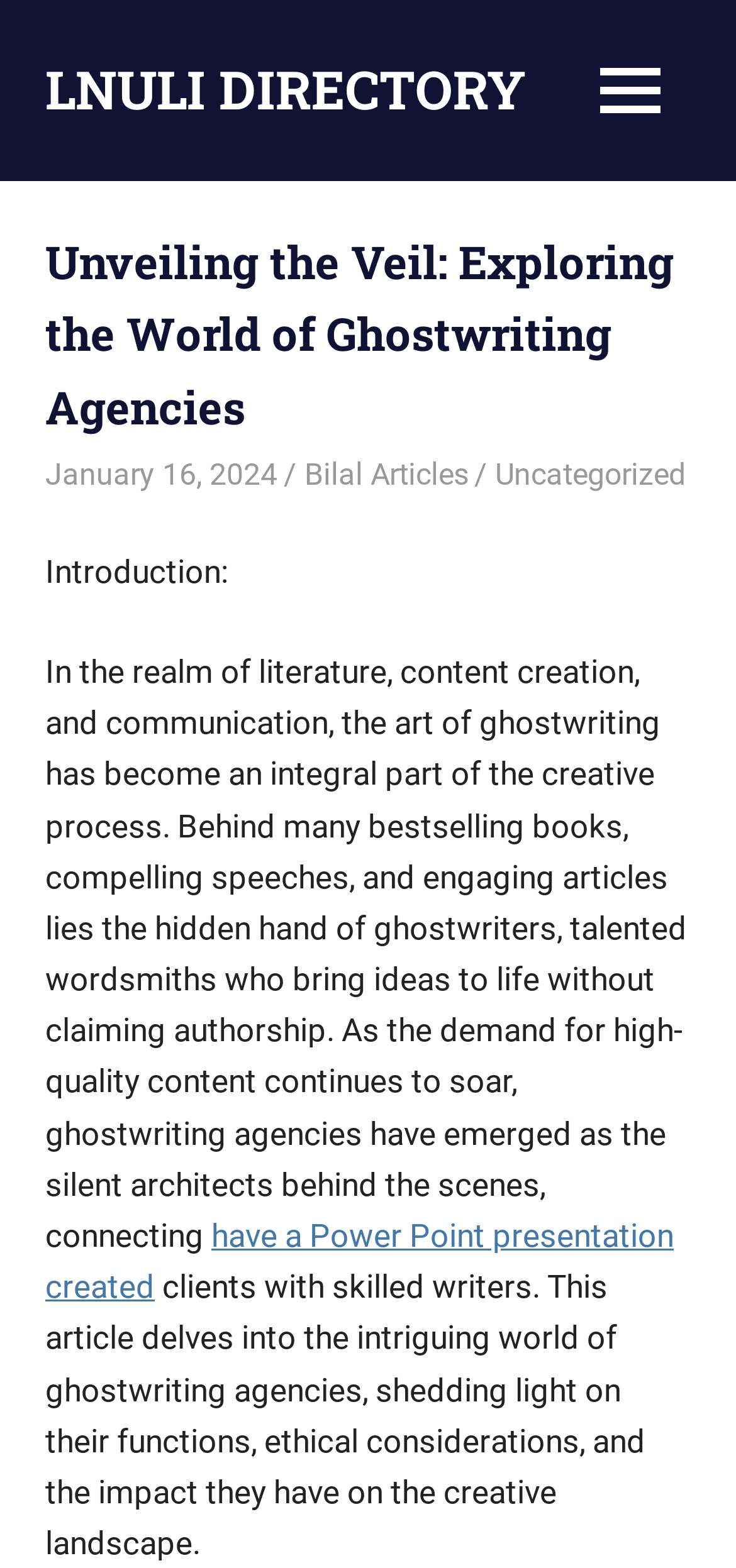What is the topic of the article?
Please use the visual content to give a single word or phrase answer.

Ghostwriting Agencies